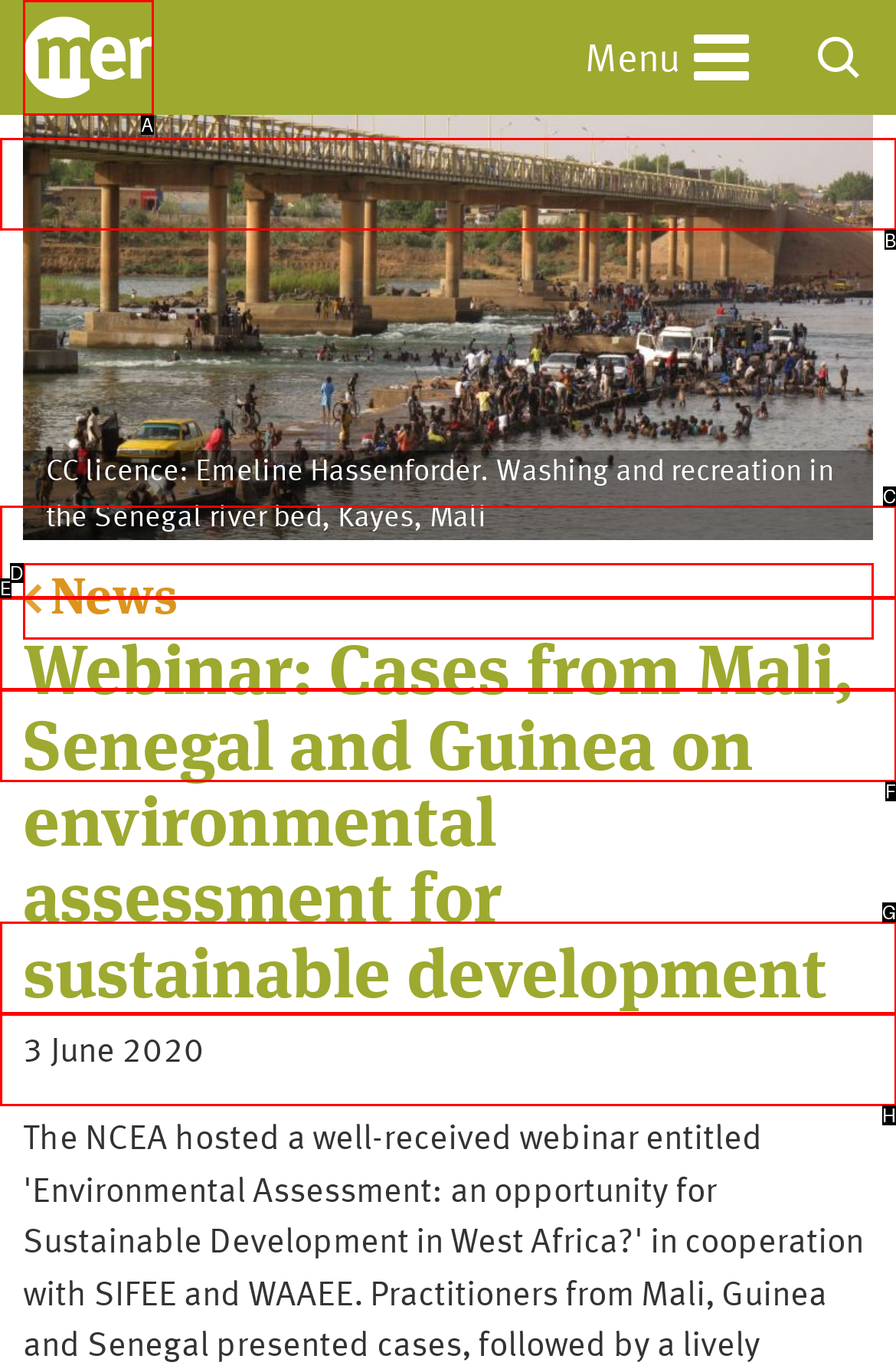From the given choices, which option should you click to complete this task: Go to the home page? Answer with the letter of the correct option.

B